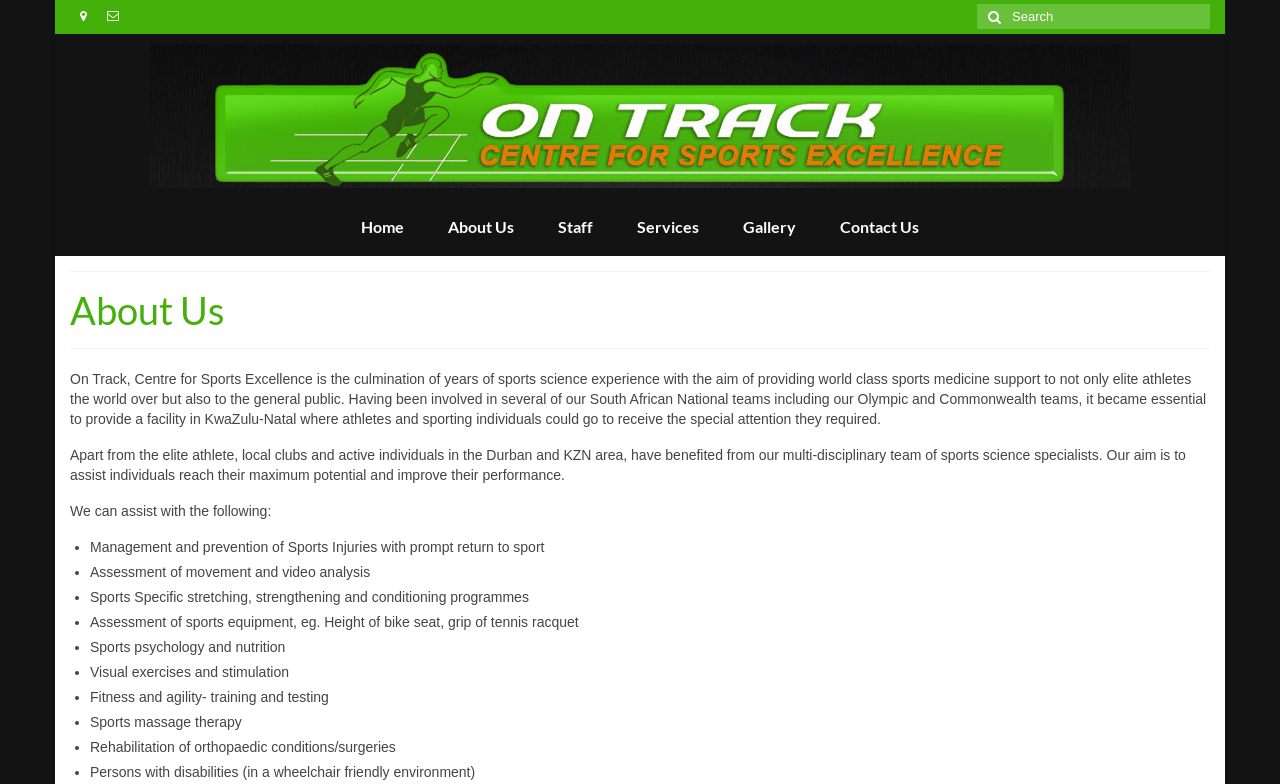Find the bounding box coordinates of the clickable element required to execute the following instruction: "adopt a dog". Provide the coordinates as four float numbers between 0 and 1, i.e., [left, top, right, bottom].

None